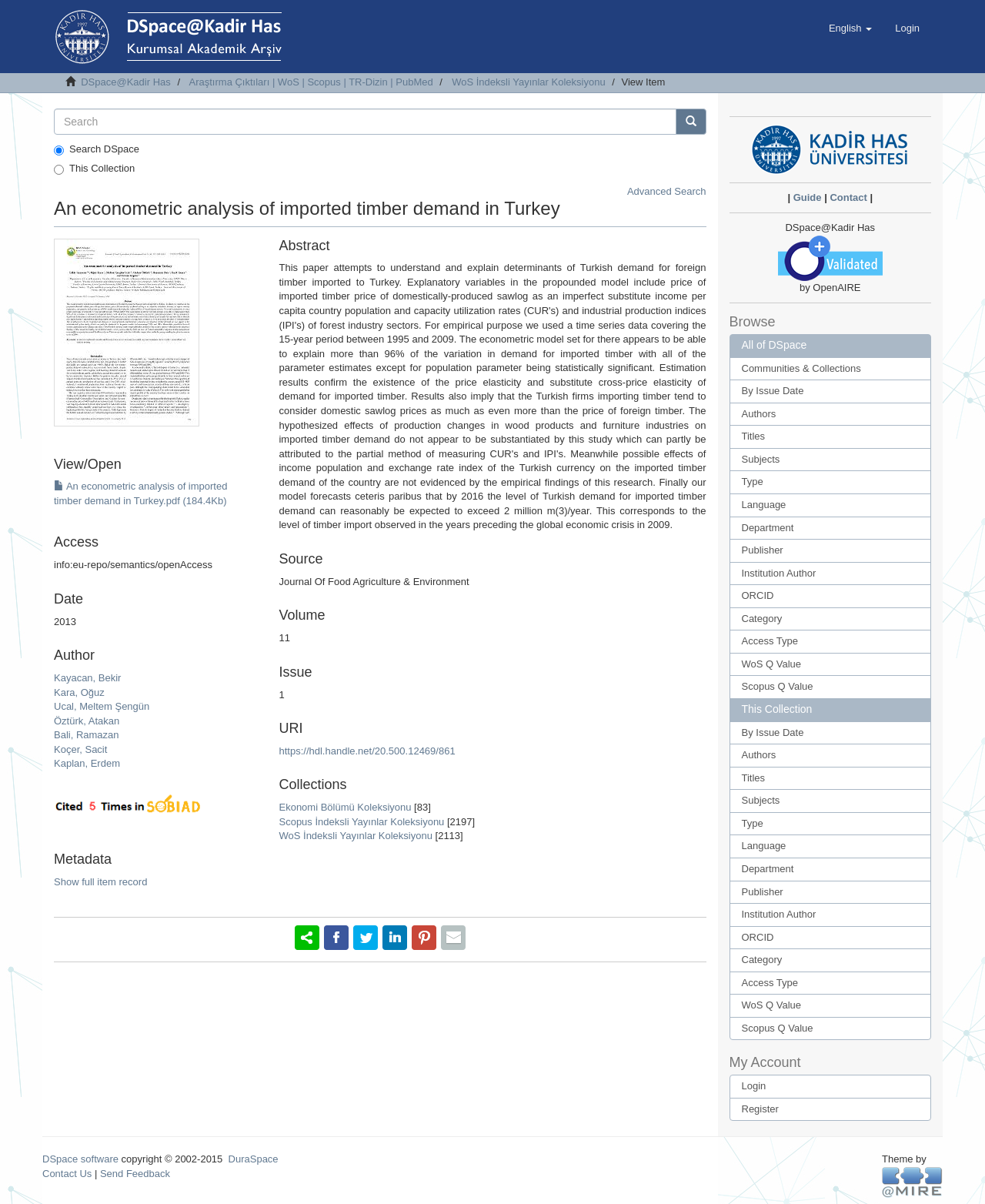Locate the UI element that matches the description ORCID in the webpage screenshot. Return the bounding box coordinates in the format (top-left x, top-left y, bottom-right x, bottom-right y), with values ranging from 0 to 1.

[0.74, 0.485, 0.945, 0.505]